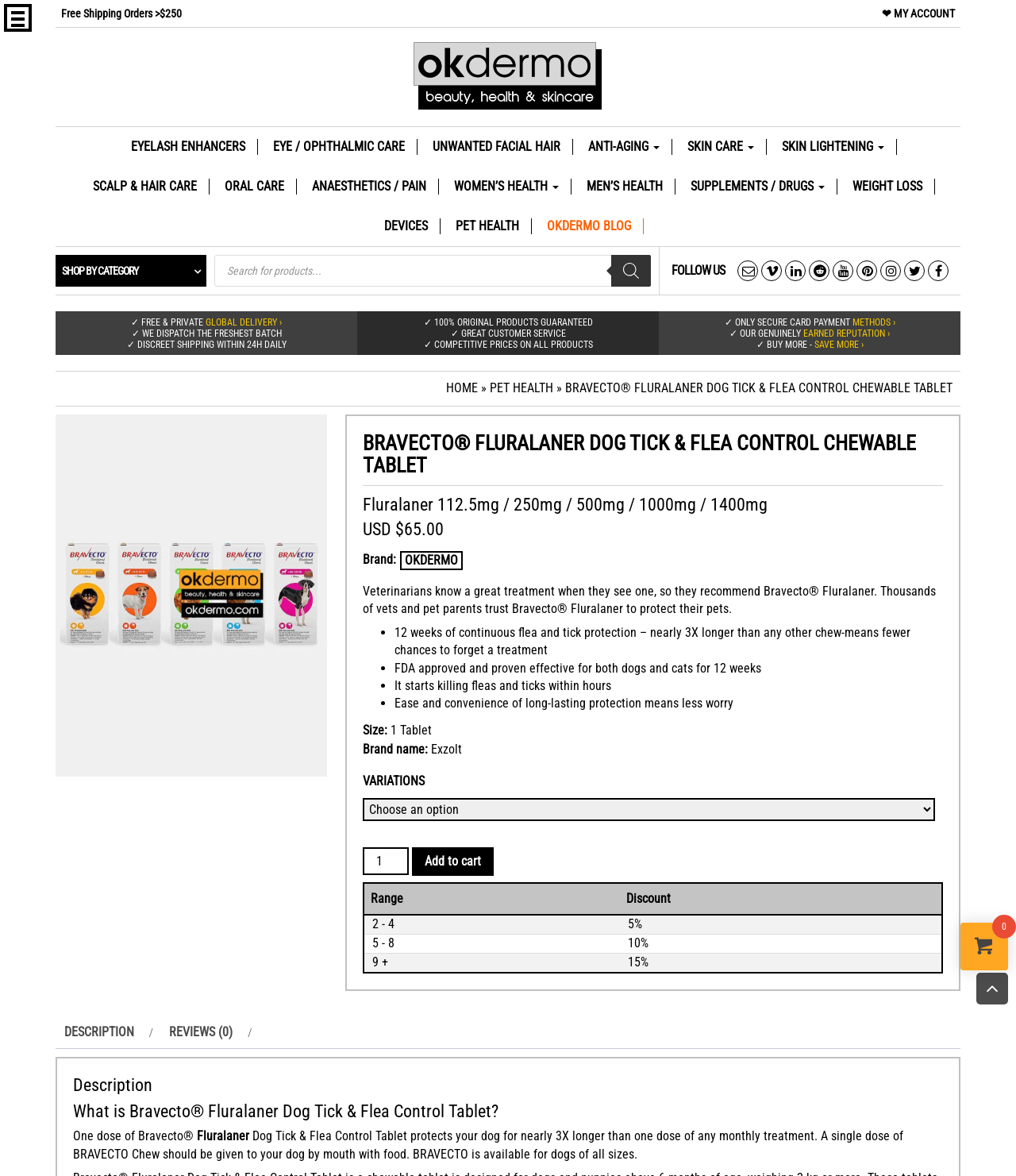Predict the bounding box coordinates of the area that should be clicked to accomplish the following instruction: "Go to PET HEALTH category". The bounding box coordinates should consist of four float numbers between 0 and 1, i.e., [left, top, right, bottom].

[0.437, 0.186, 0.523, 0.199]